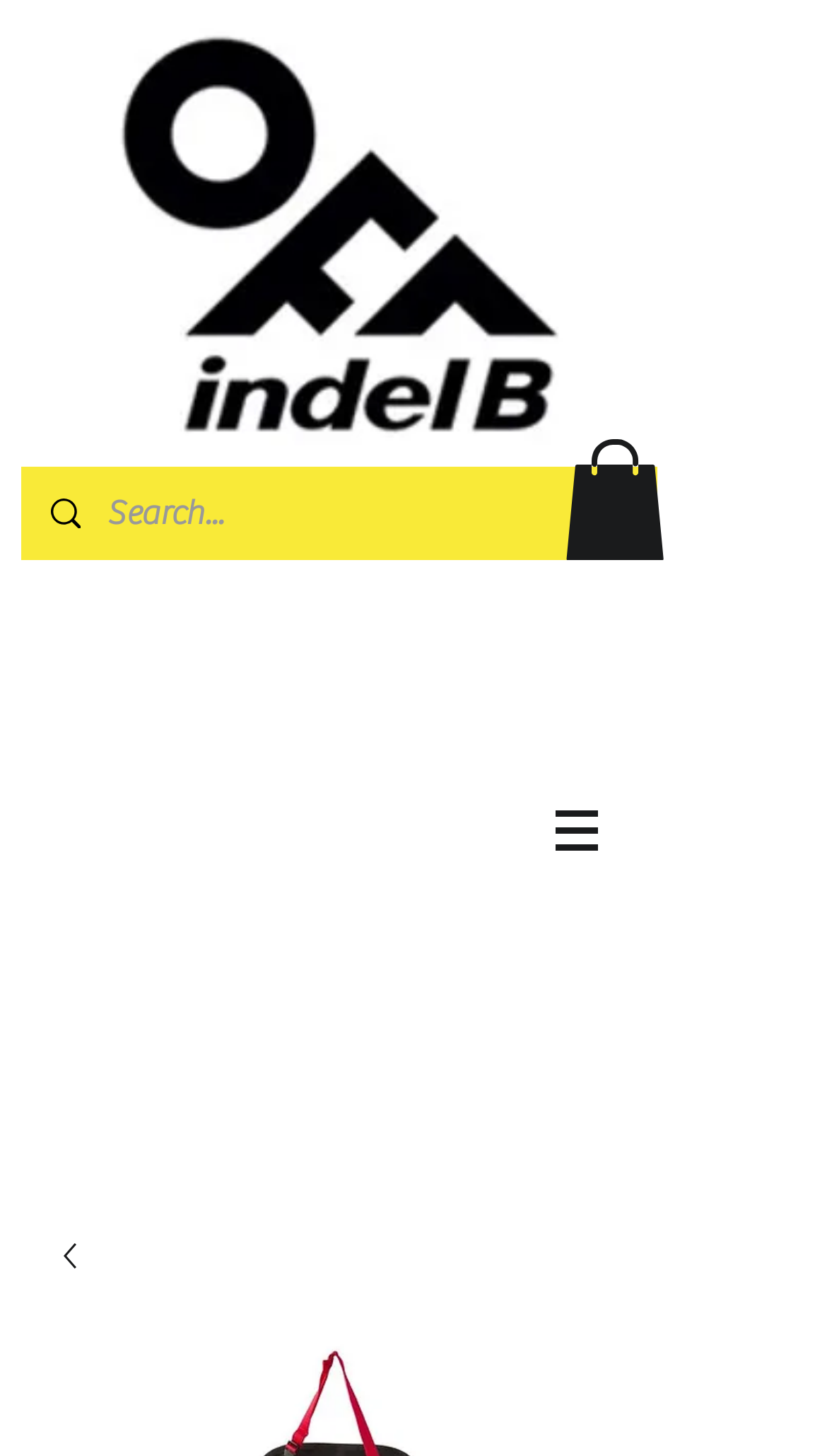Determine the heading of the webpage and extract its text content.

Pack Organiser Seat